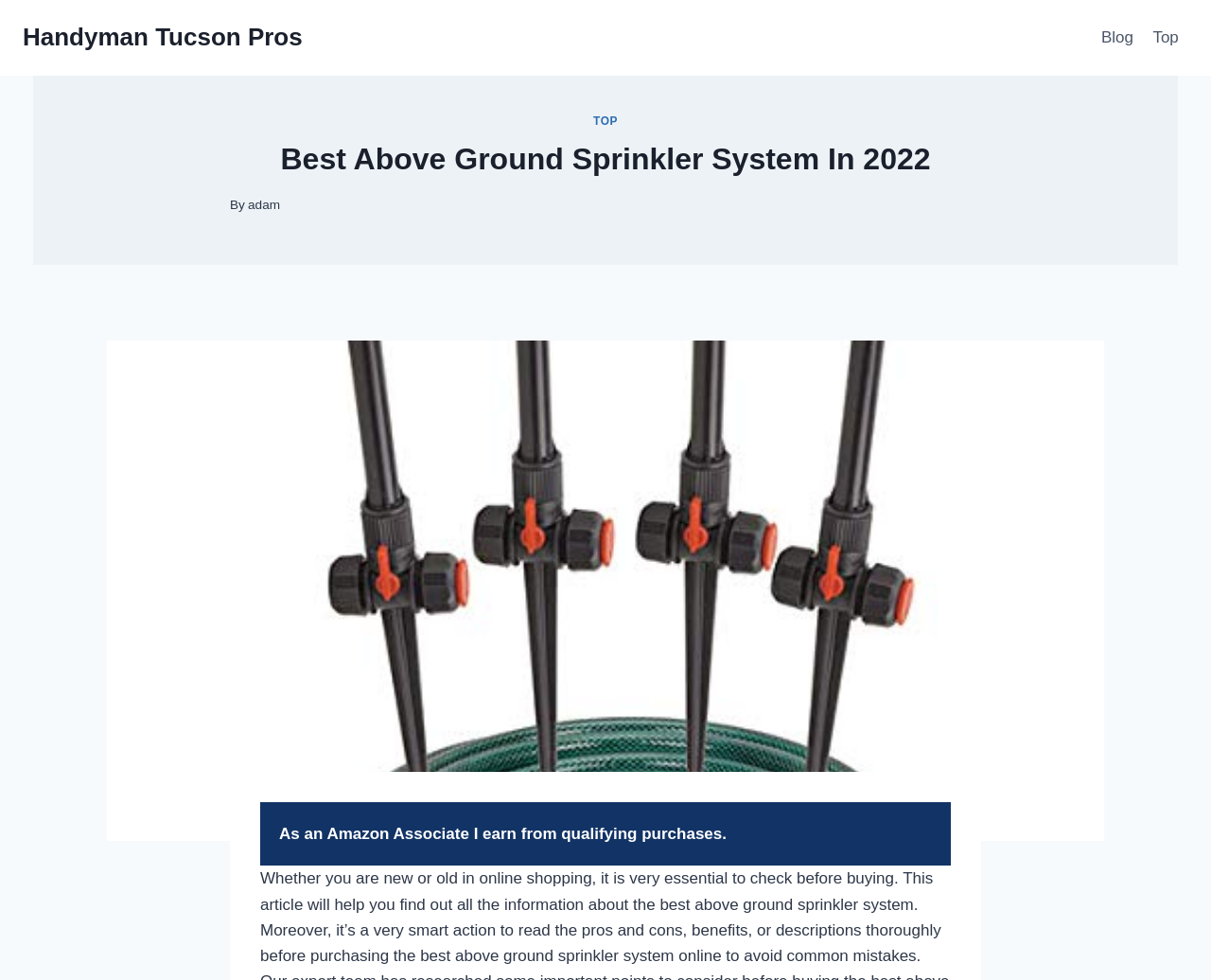What is the affiliate disclosure statement?
Please use the image to deliver a detailed and complete answer.

The affiliate disclosure statement can be found by looking at the StaticText element with the text 'As an Amazon Associate I earn from qualifying purchases.' which is located at the bottom of the webpage.